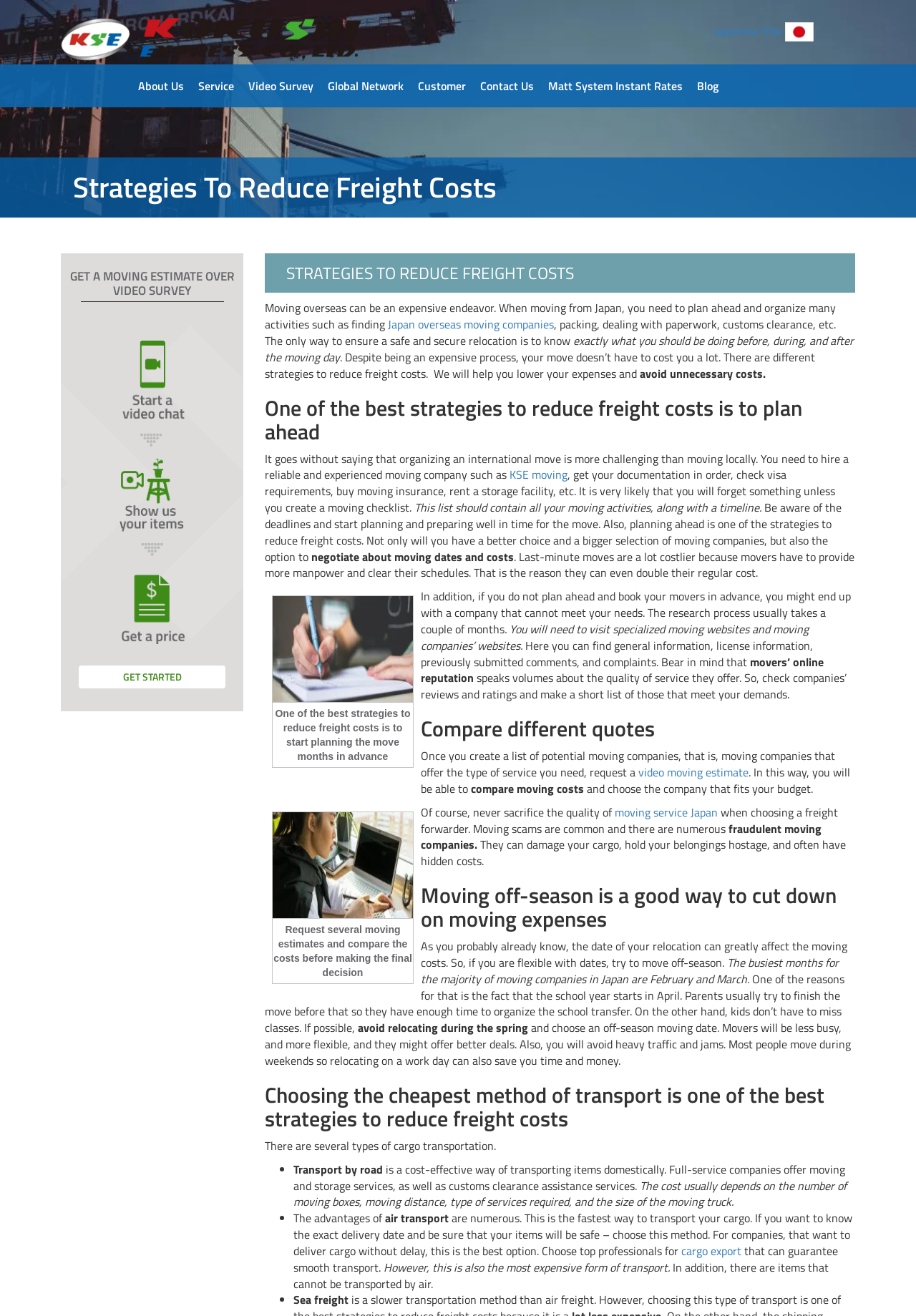Locate the bounding box coordinates of the element that needs to be clicked to carry out the instruction: "Search for something". The coordinates should be given as four float numbers ranging from 0 to 1, i.e., [left, top, right, bottom].

None